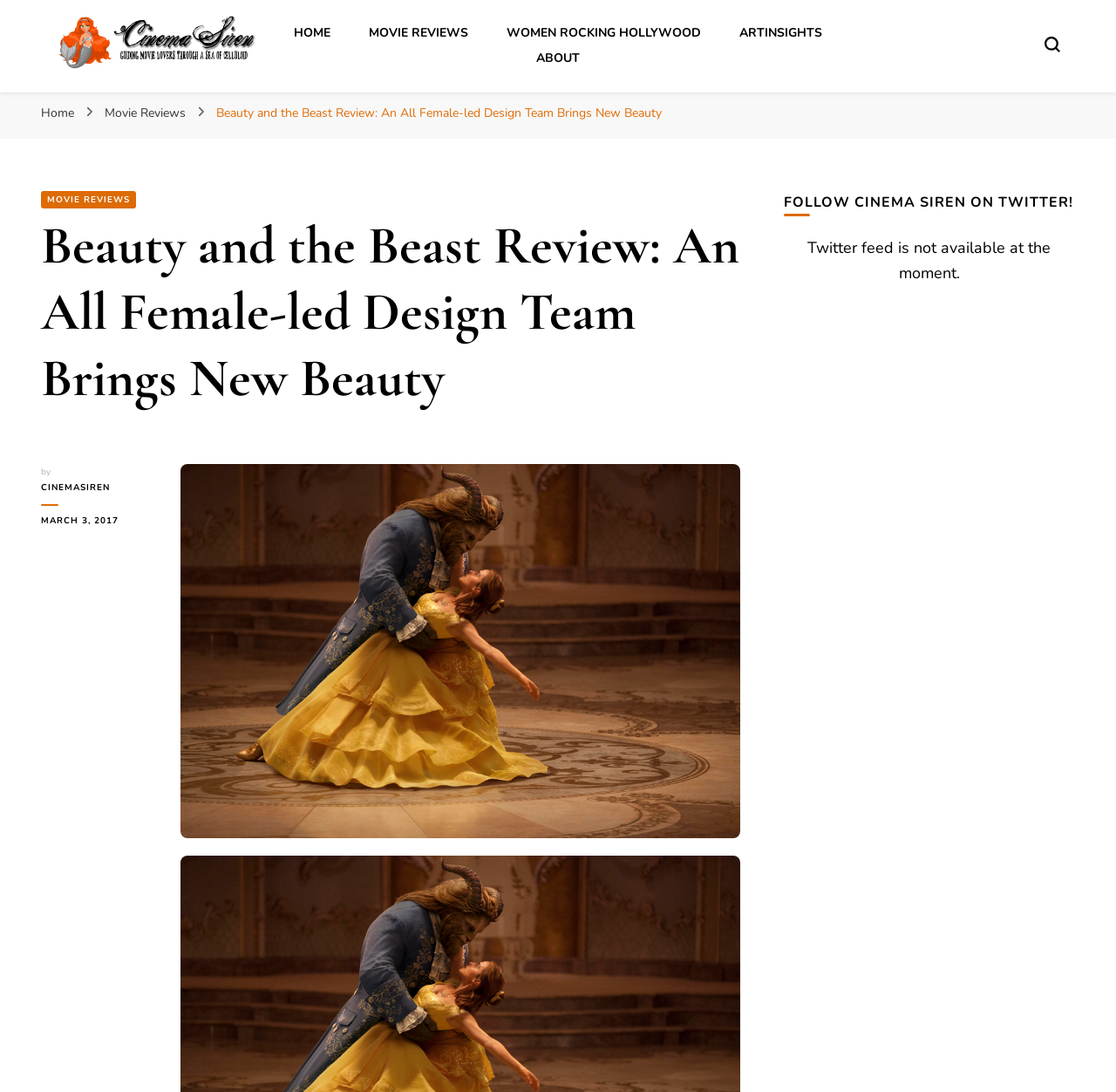Please determine the bounding box coordinates for the element that should be clicked to follow these instructions: "Click the 'Review by Derya Yücel' link".

None